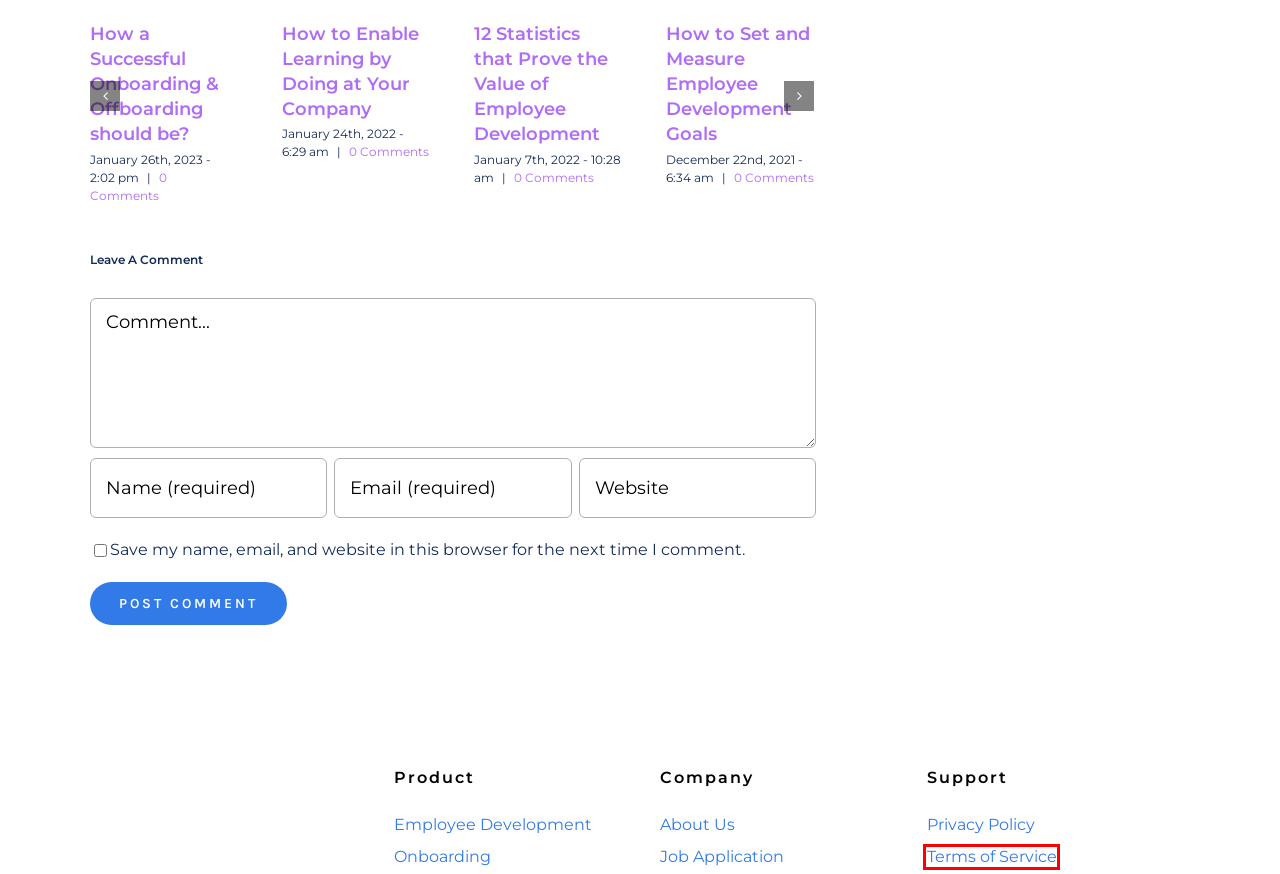Given a screenshot of a webpage with a red bounding box around a UI element, please identify the most appropriate webpage description that matches the new webpage after you click on the element. Here are the candidates:
A. Journey Web Client
B. VK | 登录
C. Contact Us
D. How to Enable Learning by Doing at Your Company - Journey App Blog
E. Learning and Development | Journey Blog
F. Employee Development | Journey Blog
G. About Us
H. Terms of Service

H